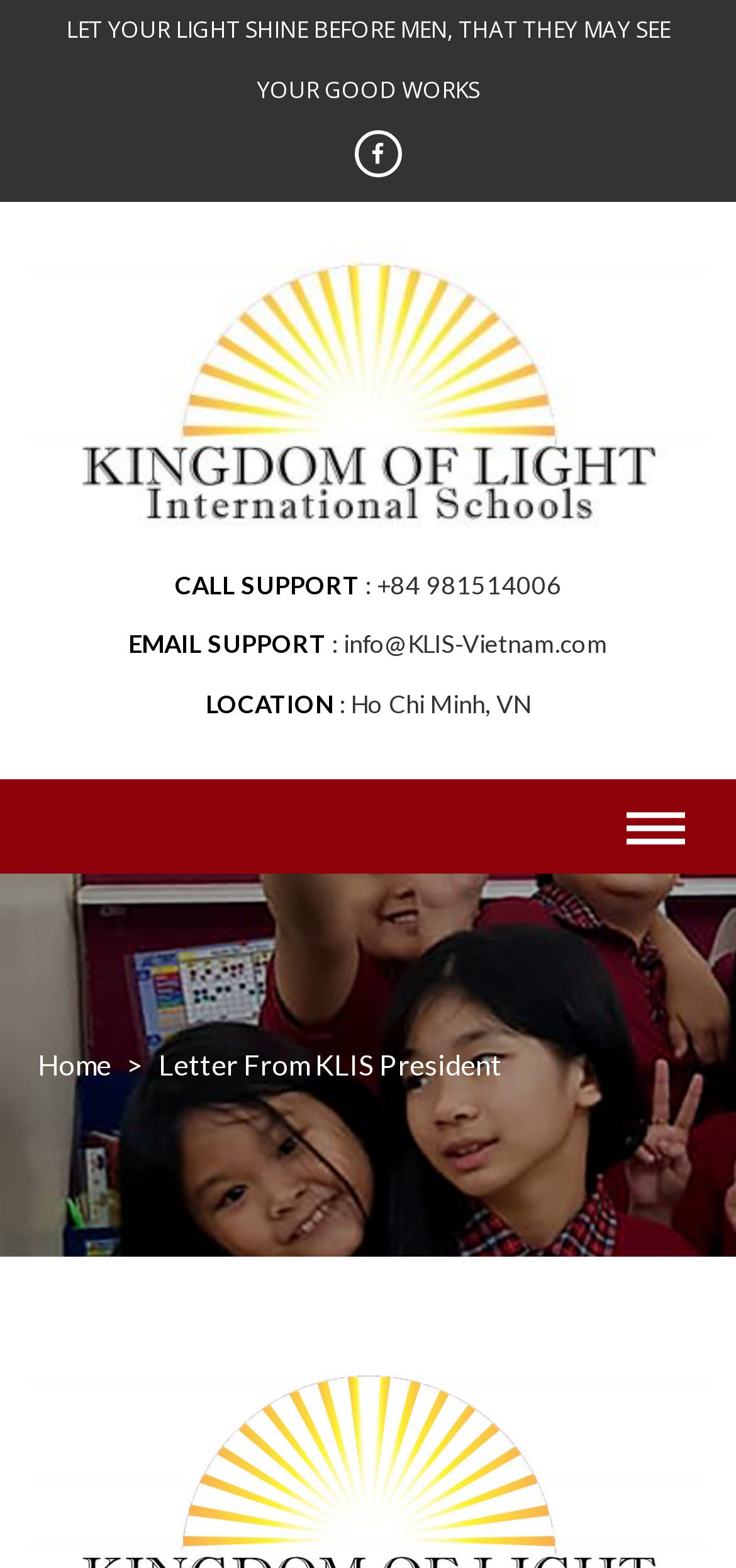What is the quote at the top of the page?
Please answer the question with as much detail as possible using the screenshot.

The quote is located at the top of the page, with a bounding box coordinate of [0.09, 0.008, 0.91, 0.067]. It is a StaticText element with the text 'LET YOUR LIGHT SHINE BEFORE MEN, THAT THEY MAY SEE YOUR GOOD WORKS'.